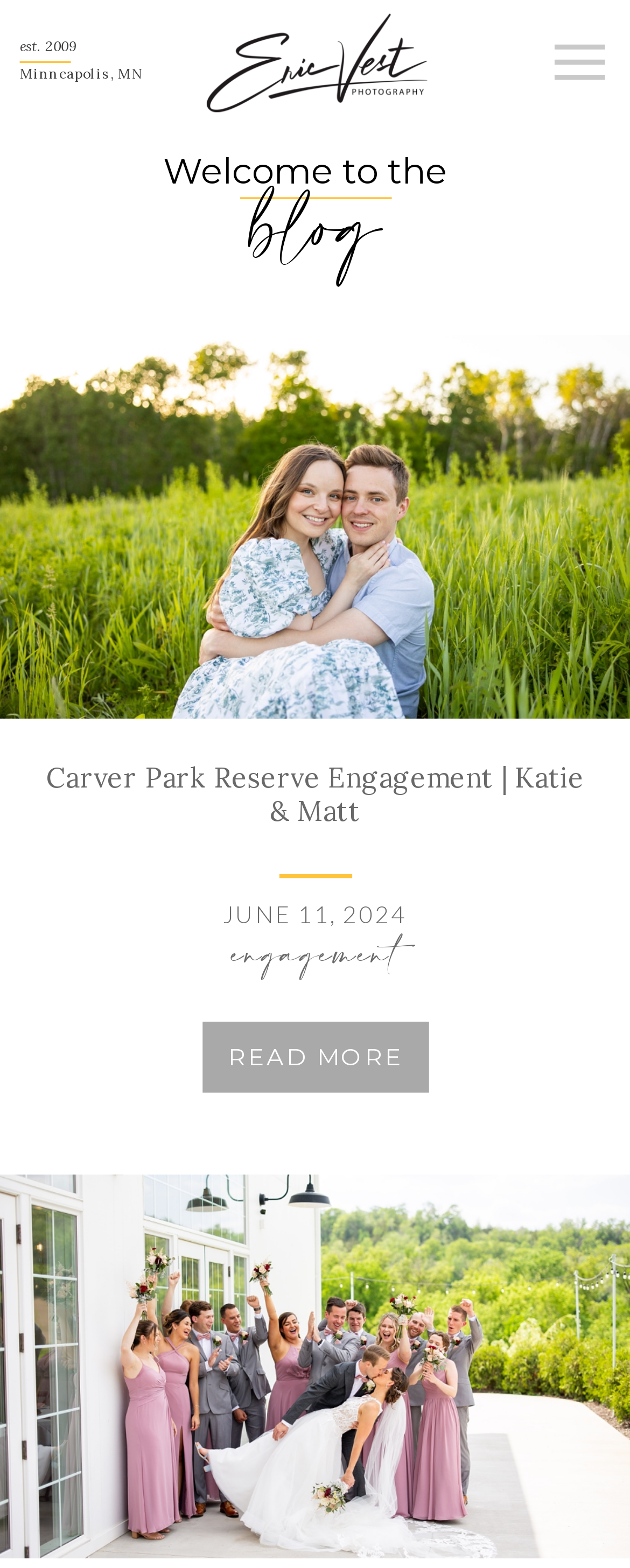Give a one-word or one-phrase response to the question:
What is the date of the engagement session?

JUNE 11, 2024